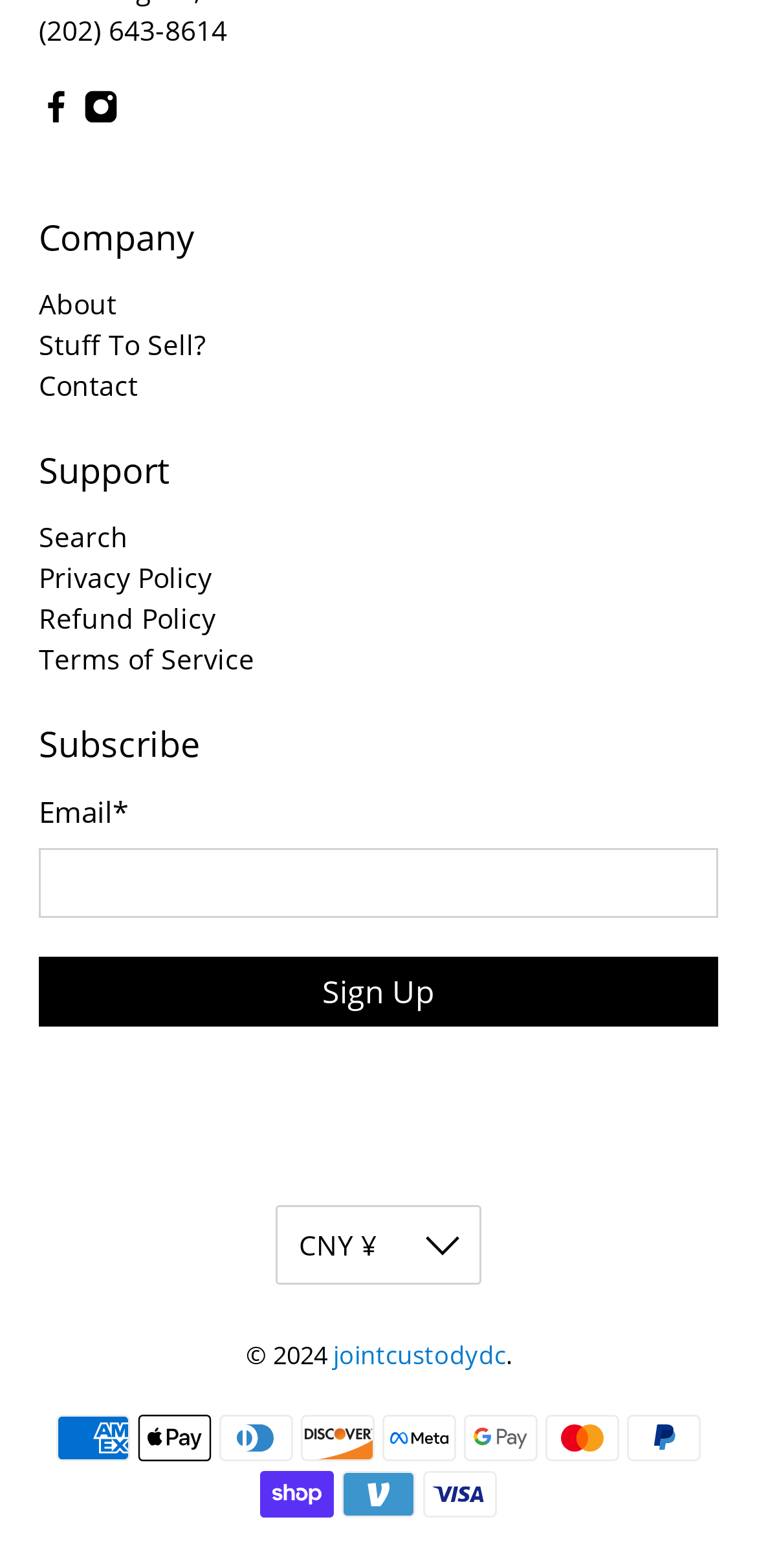Identify the bounding box coordinates for the element that needs to be clicked to fulfill this instruction: "Click on Slick Rick Teenage Love Sample". Provide the coordinates in the format of four float numbers between 0 and 1: [left, top, right, bottom].

None